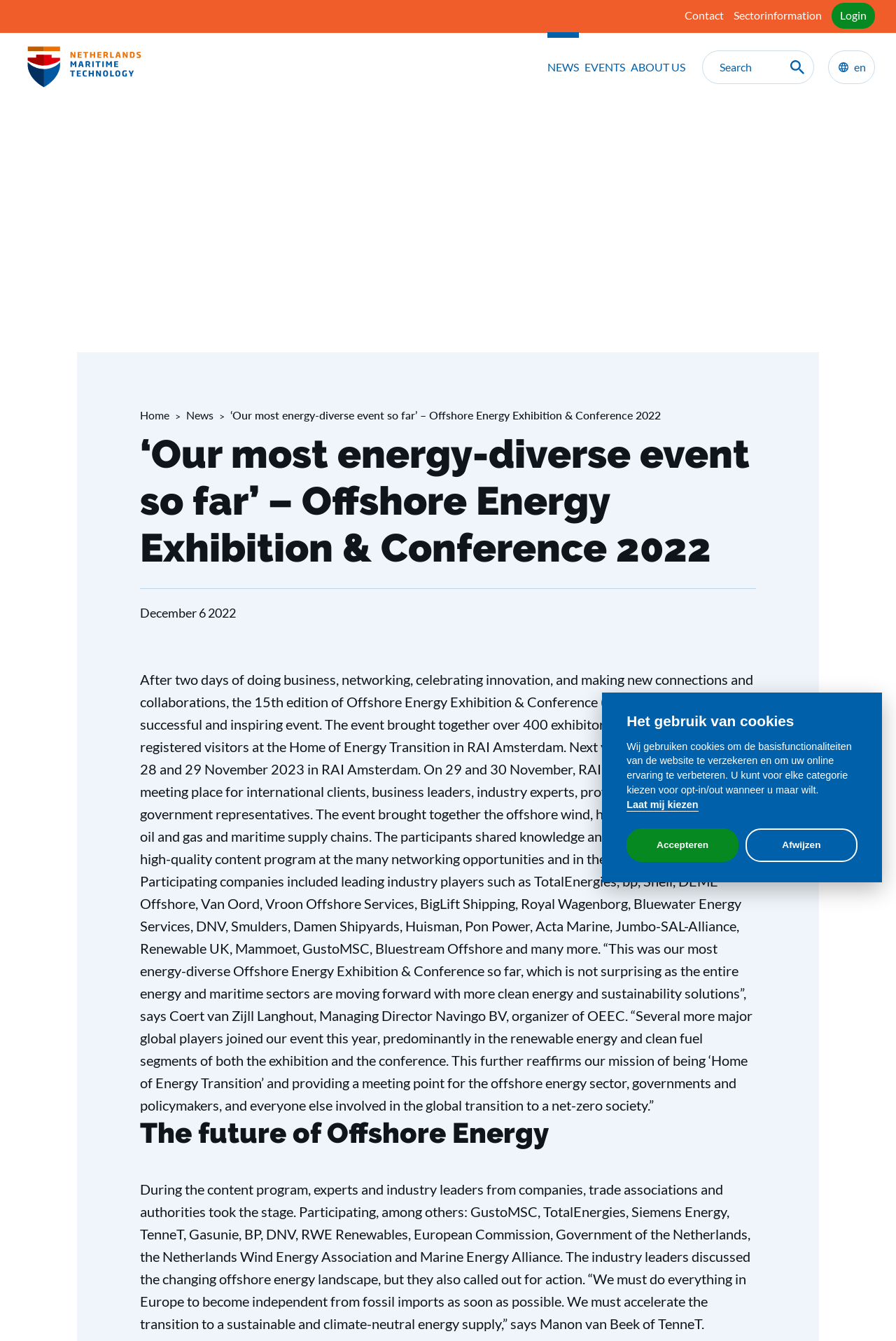Use a single word or phrase to respond to the question:
What is the name of the company whose Managing Director is quoted in the article?

Navingo BV